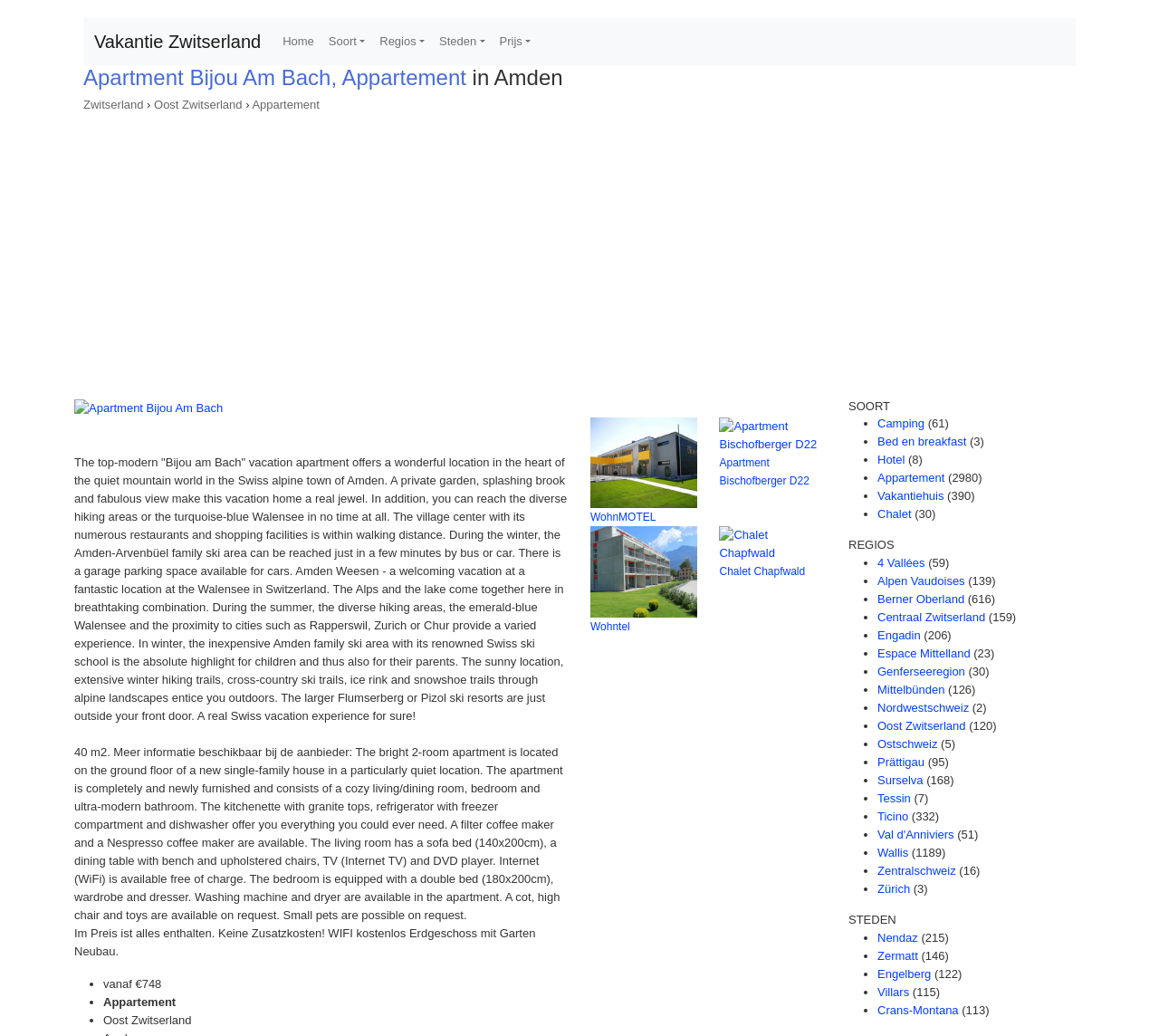What is the price of the apartment?
Kindly give a detailed and elaborate answer to the question.

The price of the apartment is mentioned at the bottom of the webpage, which states 'vanaf €748'.